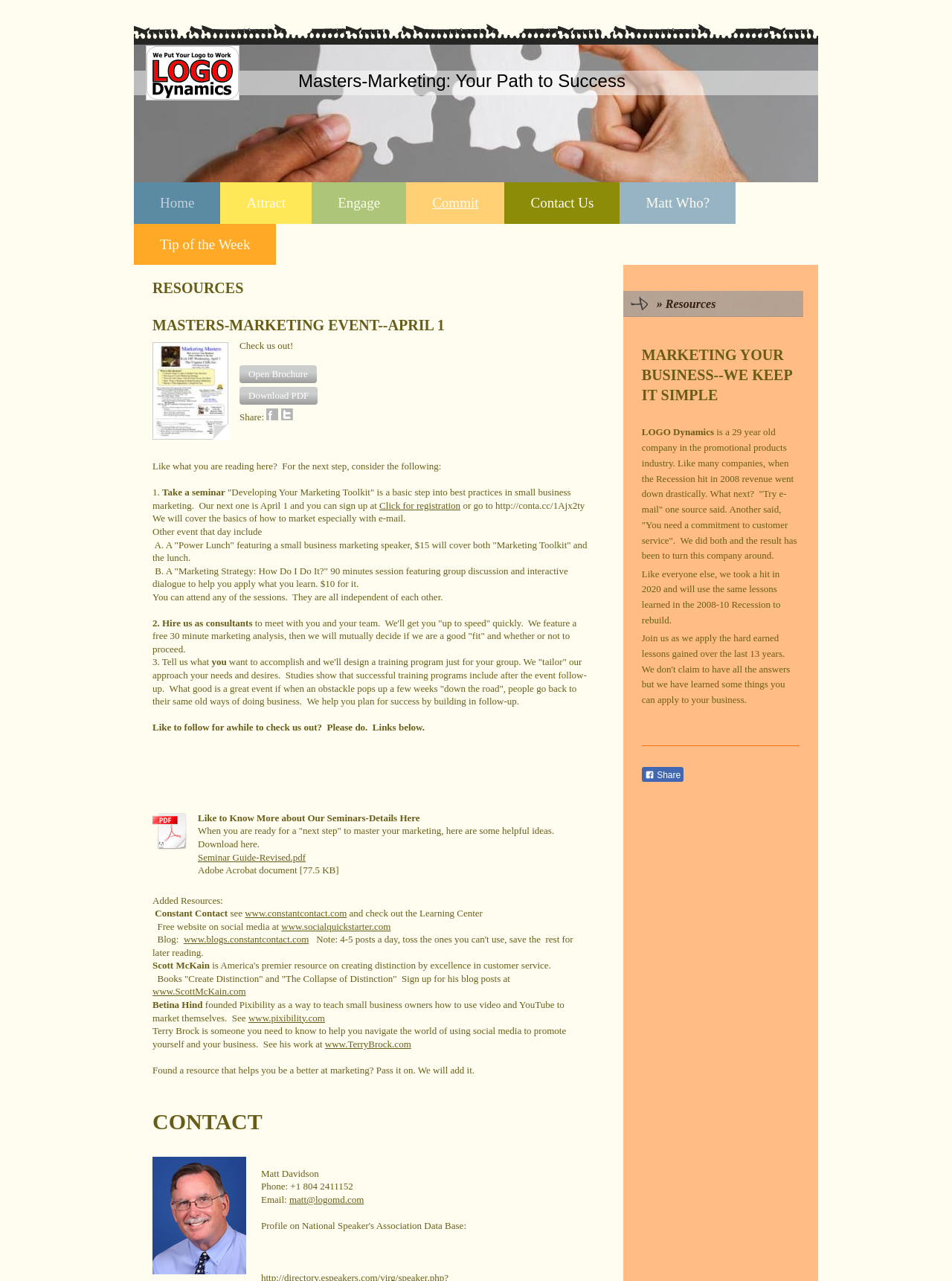Determine the bounding box coordinates of the clickable region to follow the instruction: "Click on 'Home'".

[0.141, 0.142, 0.232, 0.175]